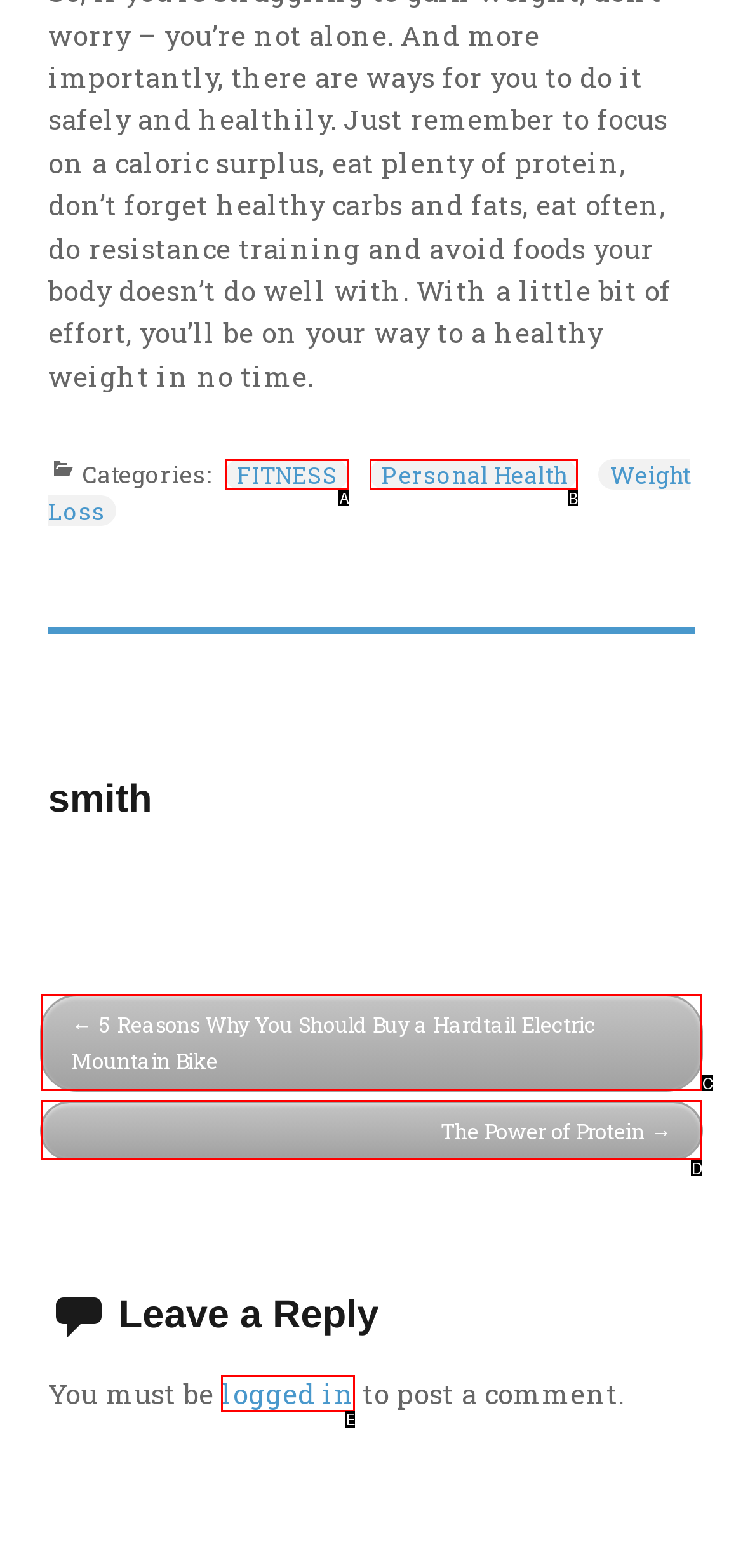Tell me which one HTML element best matches the description: FITNESS
Answer with the option's letter from the given choices directly.

A